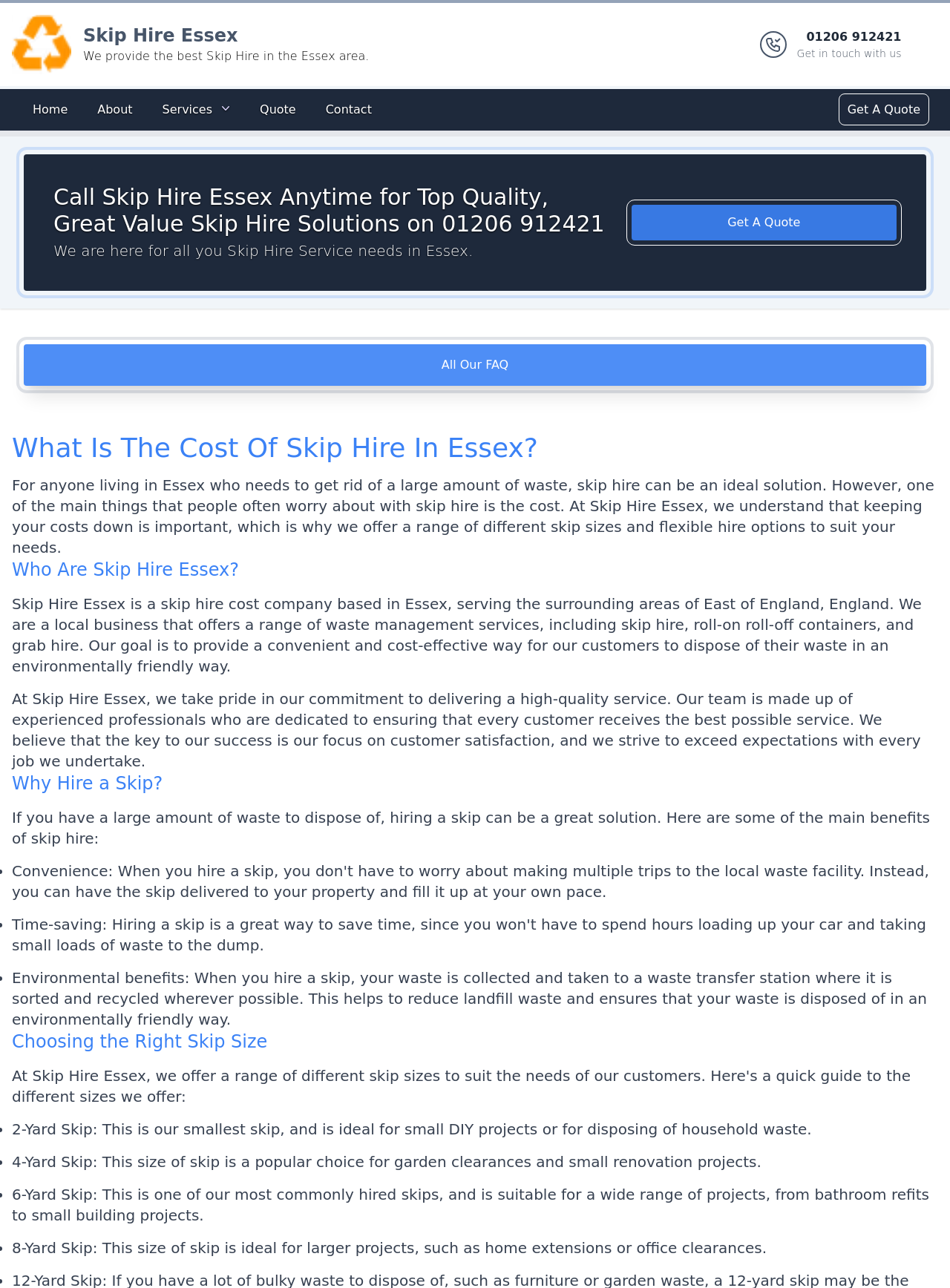Locate the bounding box coordinates of the UI element described by: "Contact". Provide the coordinates as four float numbers between 0 and 1, formatted as [left, top, right, bottom].

[0.333, 0.074, 0.401, 0.097]